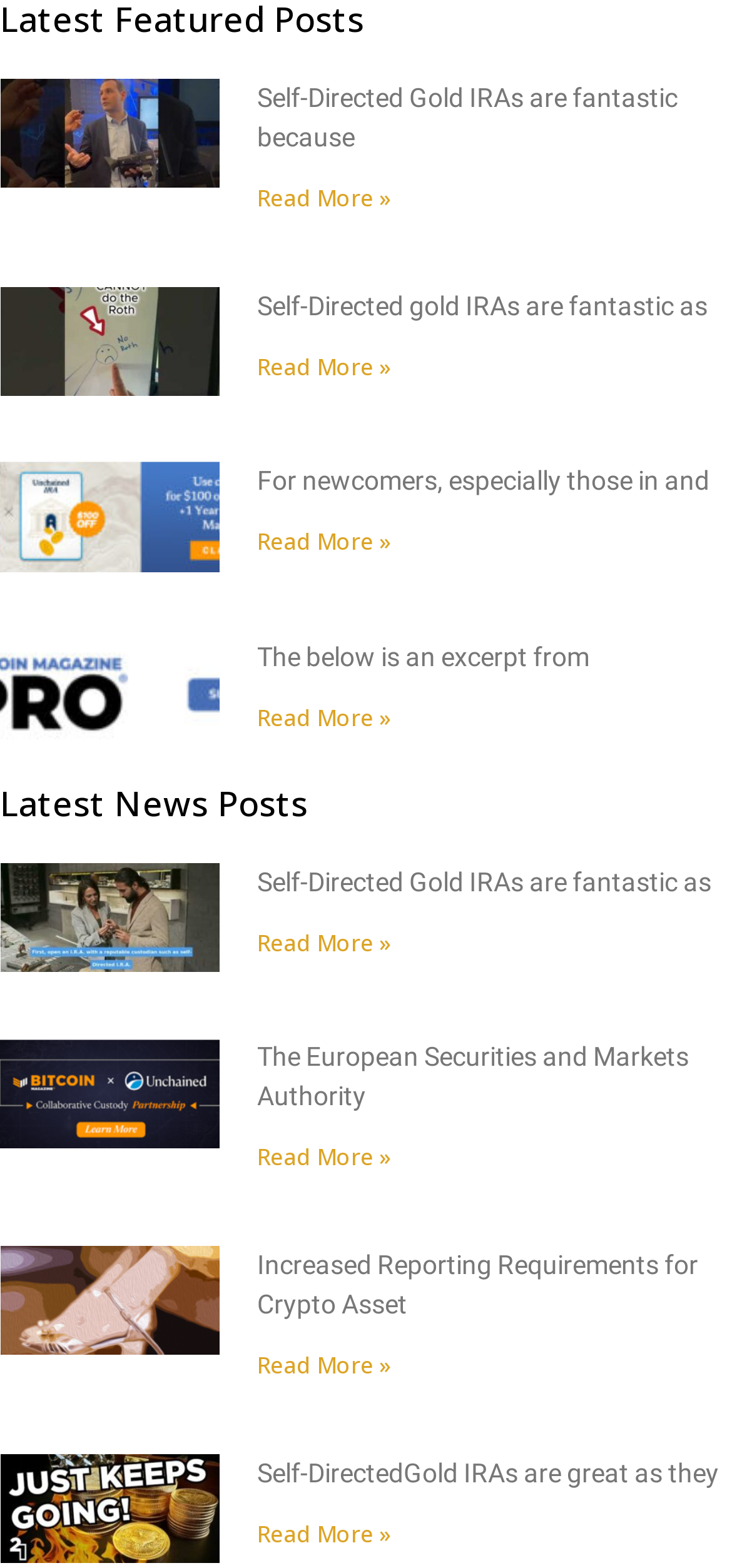How many news posts are there?
Please provide a comprehensive answer to the question based on the webpage screenshot.

I counted the number of articles under the 'Latest News Posts' heading, and there are 5 articles.